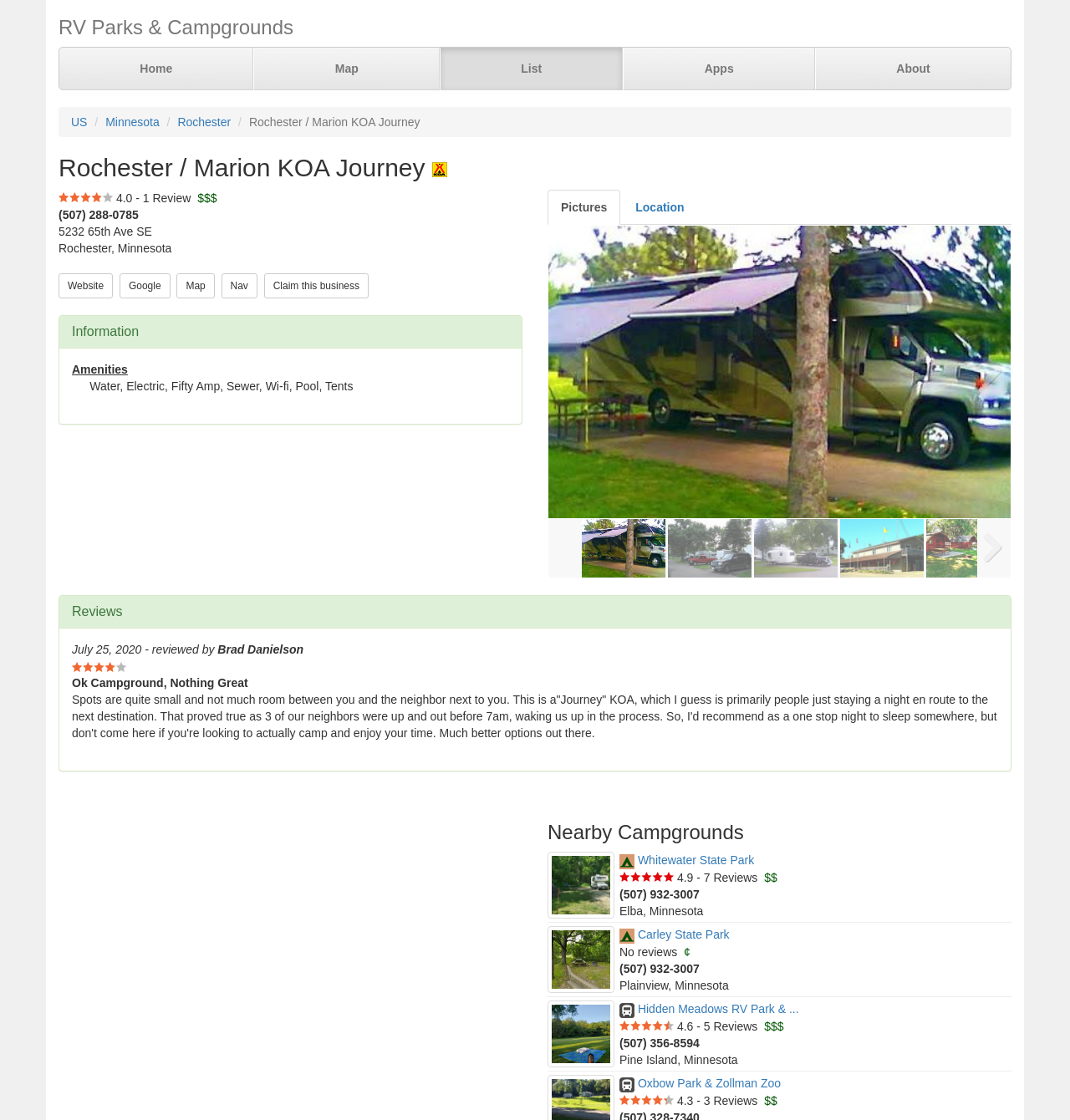Identify the bounding box coordinates necessary to click and complete the given instruction: "Click on the 'Pictures' tab".

[0.512, 0.17, 0.58, 0.201]